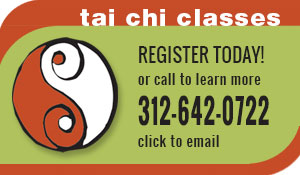Give a one-word or short phrase answer to this question: 
What is the phone number displayed in the image?

312-642-0722